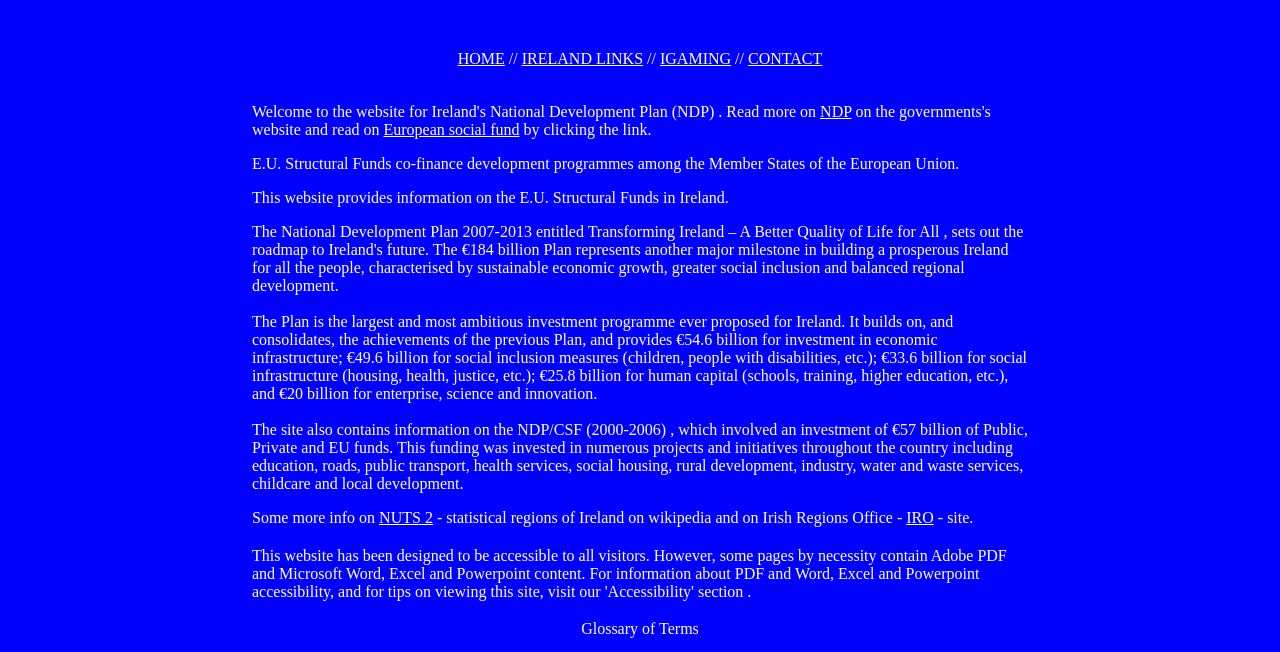Please identify the bounding box coordinates of the element that needs to be clicked to perform the following instruction: "Click on the link to read about tips to choose tourist attractions in Vietnam".

None